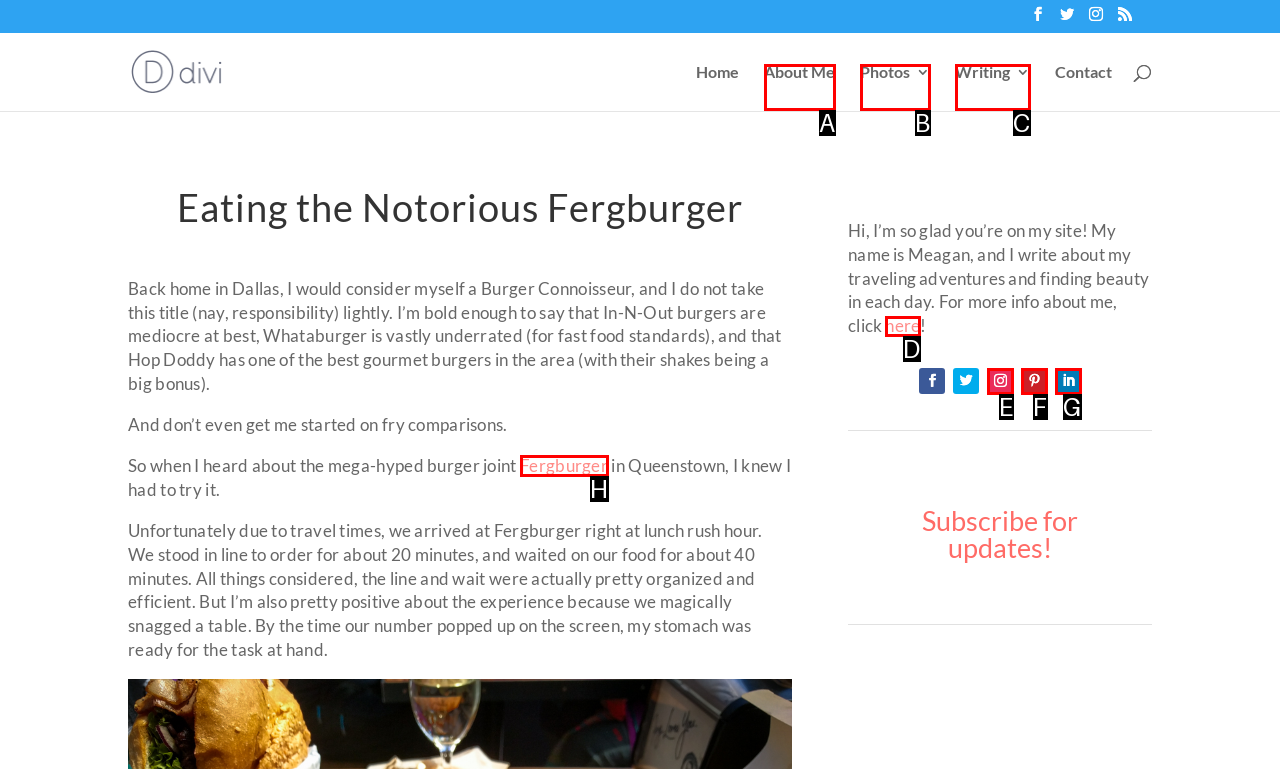Select the HTML element that corresponds to the description: About Me. Answer with the letter of the matching option directly from the choices given.

A